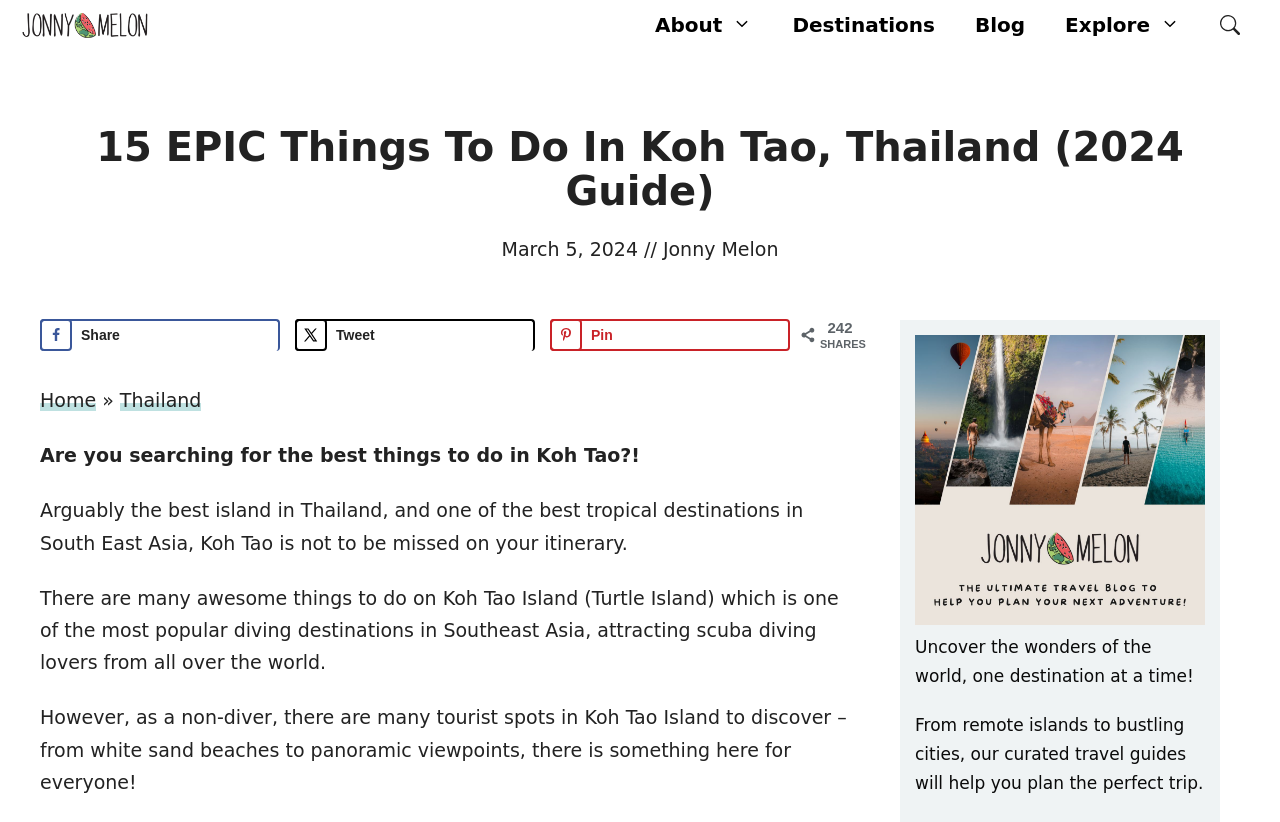Provide an in-depth caption for the webpage.

This webpage is a travel guide focused on Koh Tao, Thailand. At the top, there is a navigation bar with links to "Jonny Melon", "About", "Destinations", "Blog", and "Explore". Below the navigation bar, there is a large heading that reads "15 EPIC Things To Do In Koh Tao, Thailand (2024 Guide)". 

To the right of the heading, there is a time stamp indicating that the guide was last updated on March 5, 2024. Below the heading, there is a section with a link to "Jonny Melon" and an image, followed by social media sharing buttons and a button to save to Pinterest.

Below this section, there is a navigation bar with breadcrumbs, showing the path "Home » Thailand". The main content of the webpage starts with a series of paragraphs that introduce Koh Tao as a popular tropical destination in South East Asia, highlighting its attractions for both divers and non-divers. 

The text describes the island's white sand beaches, panoramic viewpoints, and other tourist spots, emphasizing that there is something for everyone to discover. To the right of the text, there is a large figure, possibly an image, that takes up a significant portion of the page. 

At the bottom of the page, there are two more paragraphs that promote the website's travel guides, encouraging readers to plan their perfect trip to destinations around the world.